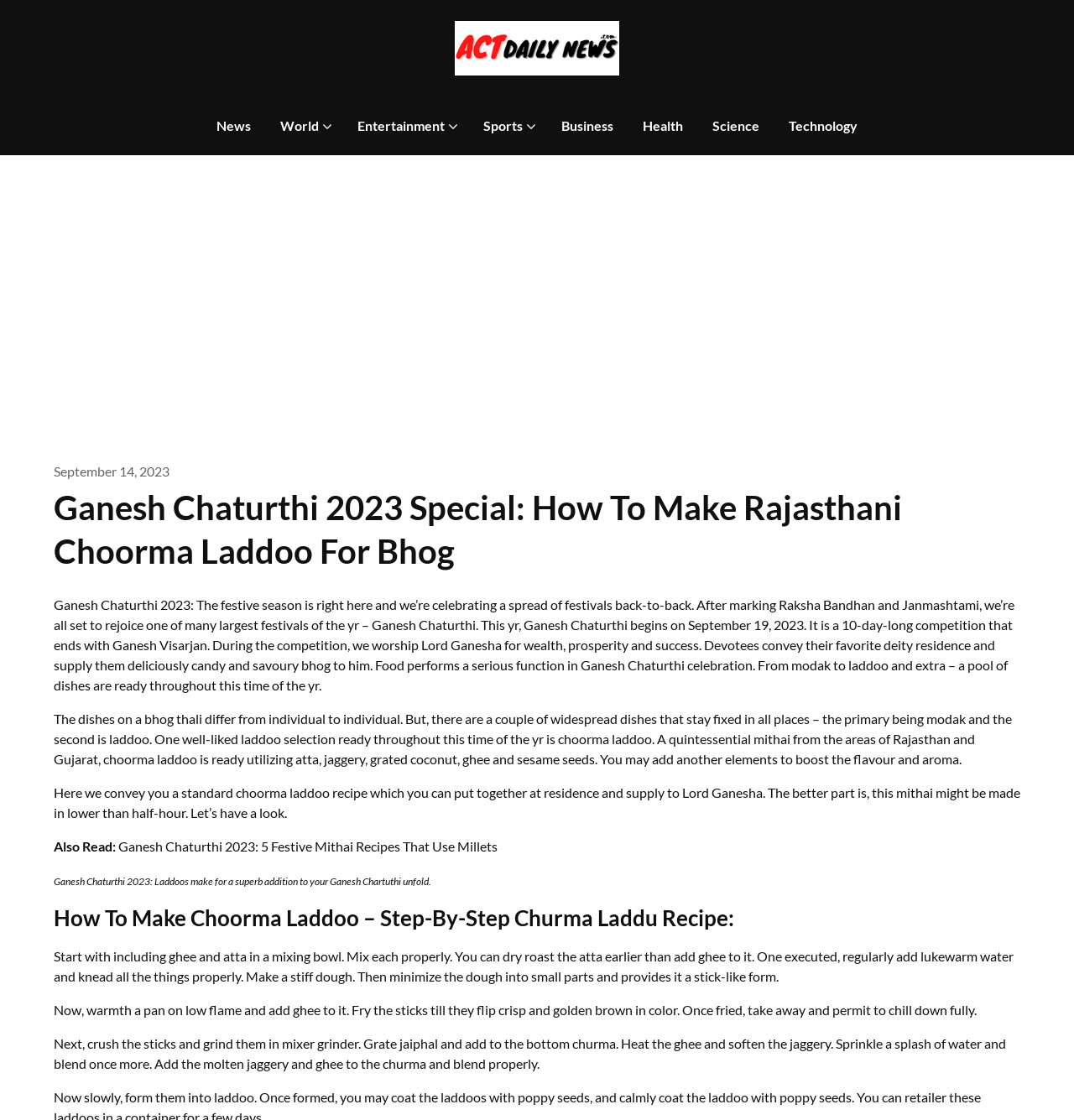Please find the bounding box for the UI component described as follows: "September 14, 2023September 14, 2023".

[0.05, 0.413, 0.158, 0.428]